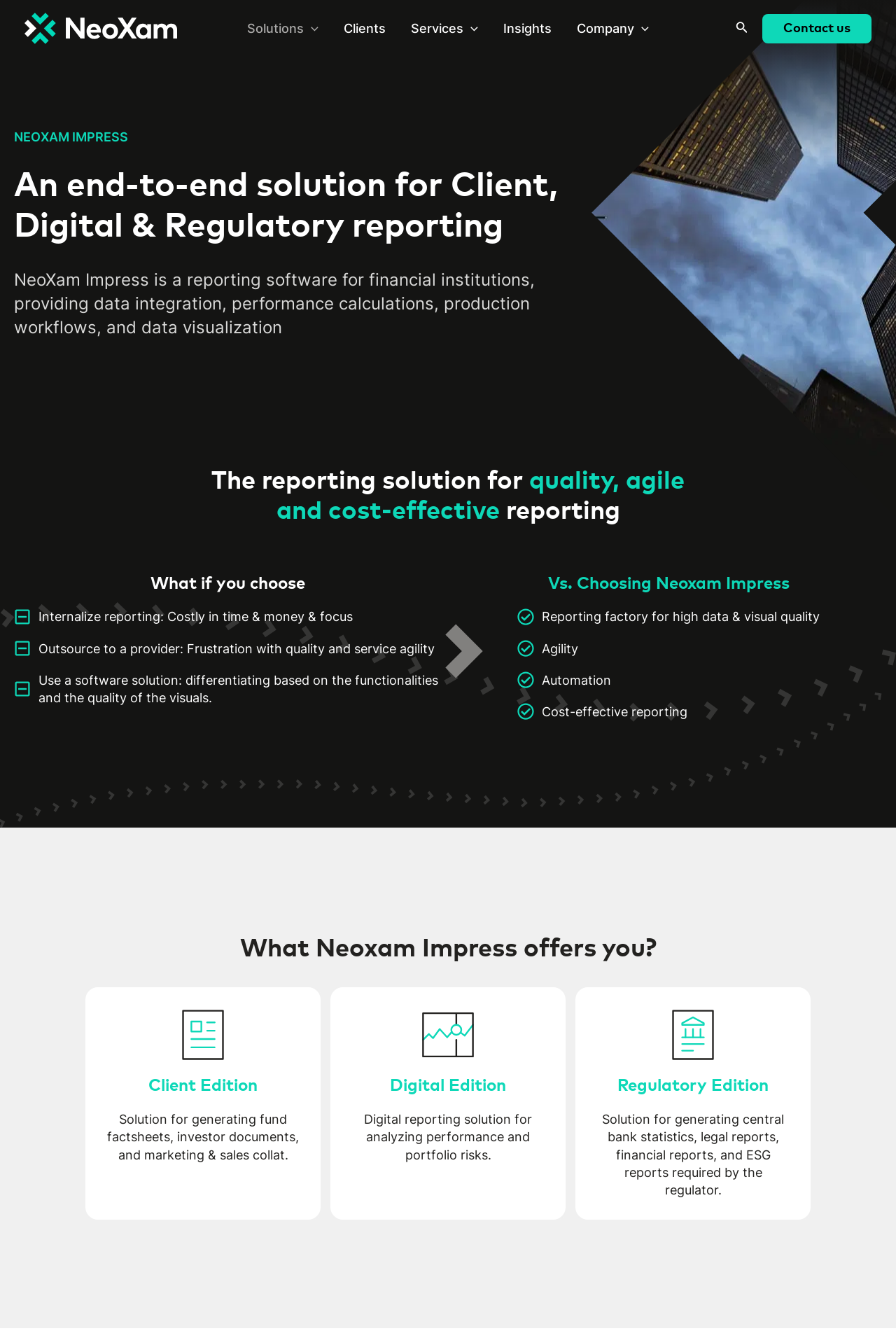What is the benefit of using NeoXam Impress?
Analyze the image and provide a thorough answer to the question.

According to the webpage, one of the benefits of using NeoXam Impress is cost-effective reporting, as stated in the static text element, which implies that the software can help financial institutions reduce reporting costs.